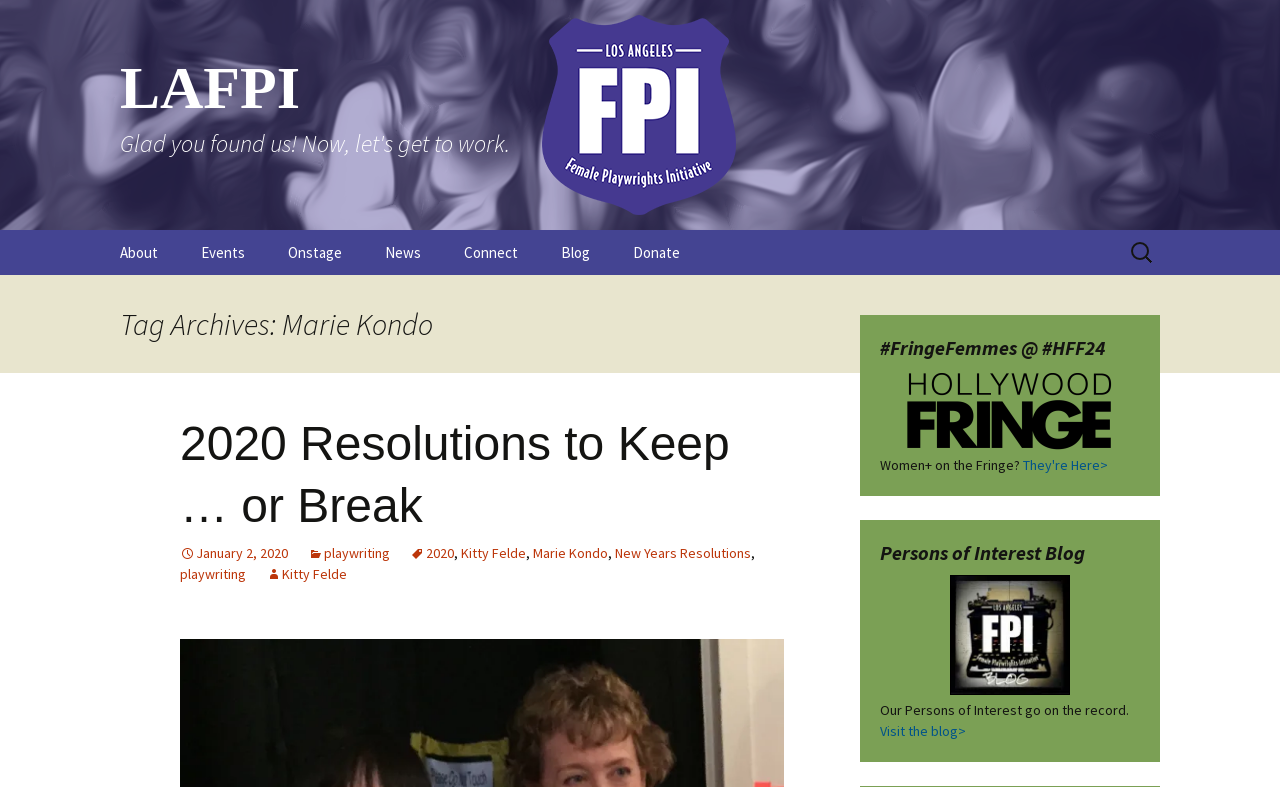Find the UI element described as: "New Years Resolutions" and predict its bounding box coordinates. Ensure the coordinates are four float numbers between 0 and 1, [left, top, right, bottom].

[0.48, 0.691, 0.587, 0.714]